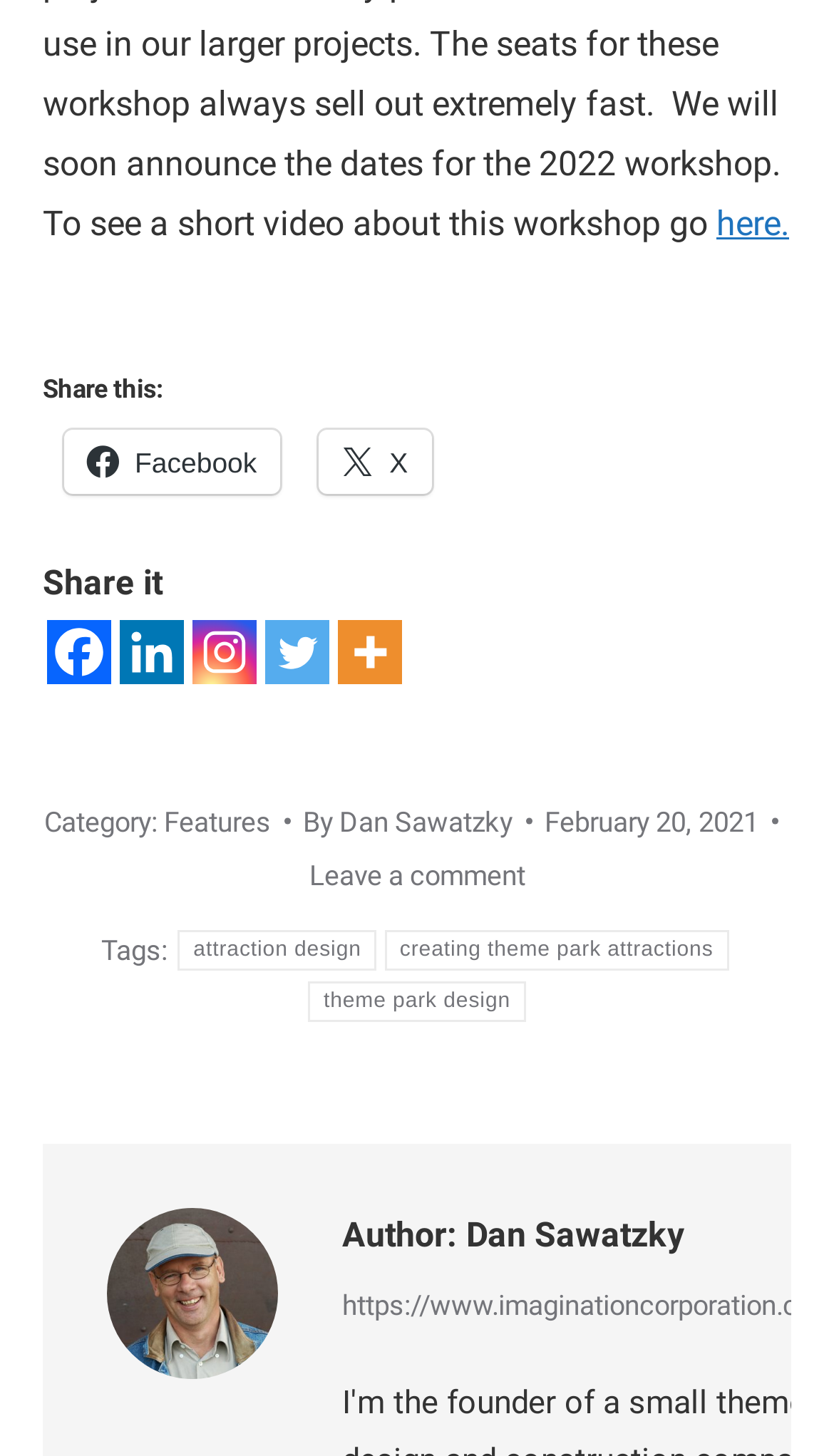Please determine the bounding box coordinates of the section I need to click to accomplish this instruction: "Click to see a short video about this workshop".

[0.859, 0.139, 0.946, 0.167]